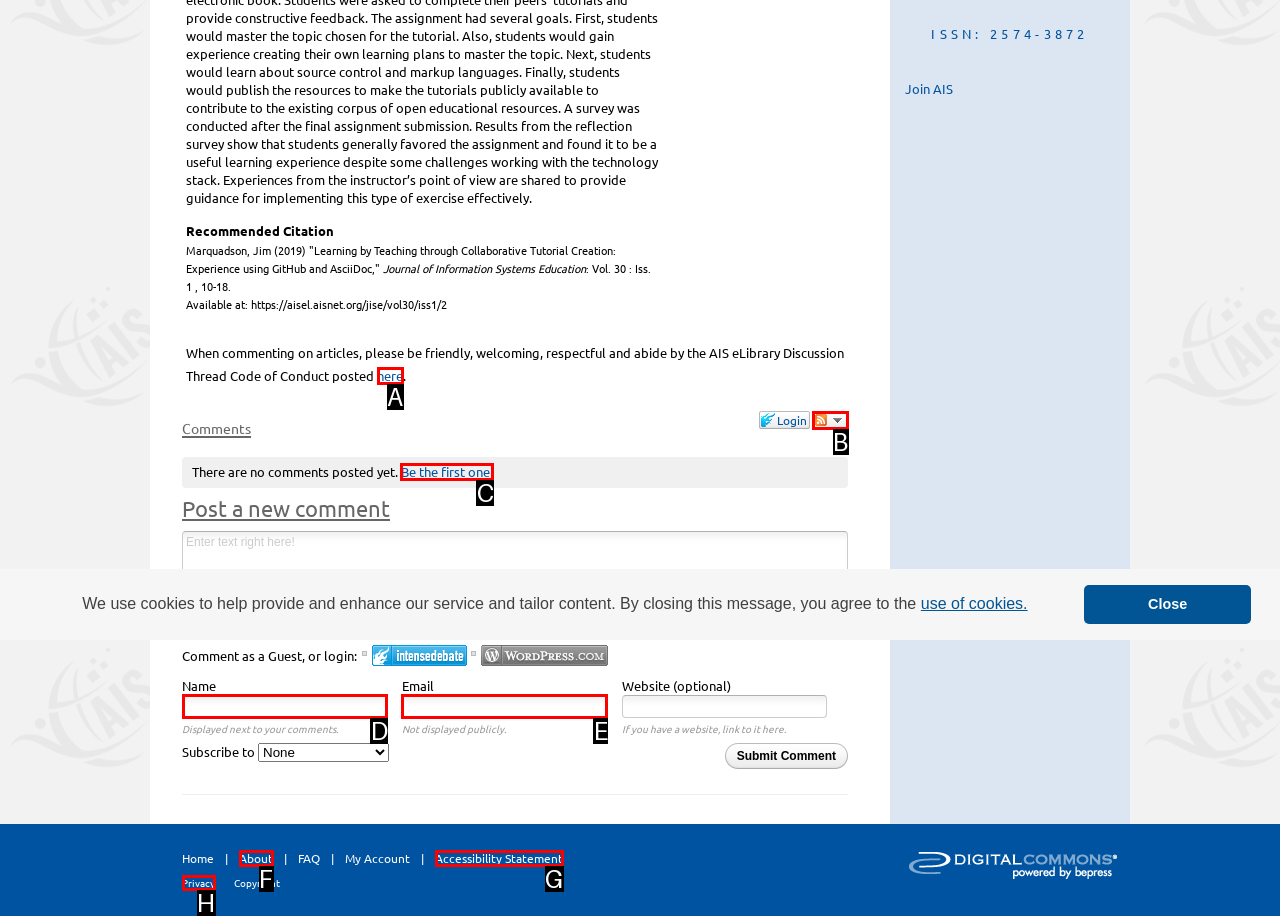Select the option that corresponds to the description: About
Respond with the letter of the matching choice from the options provided.

F